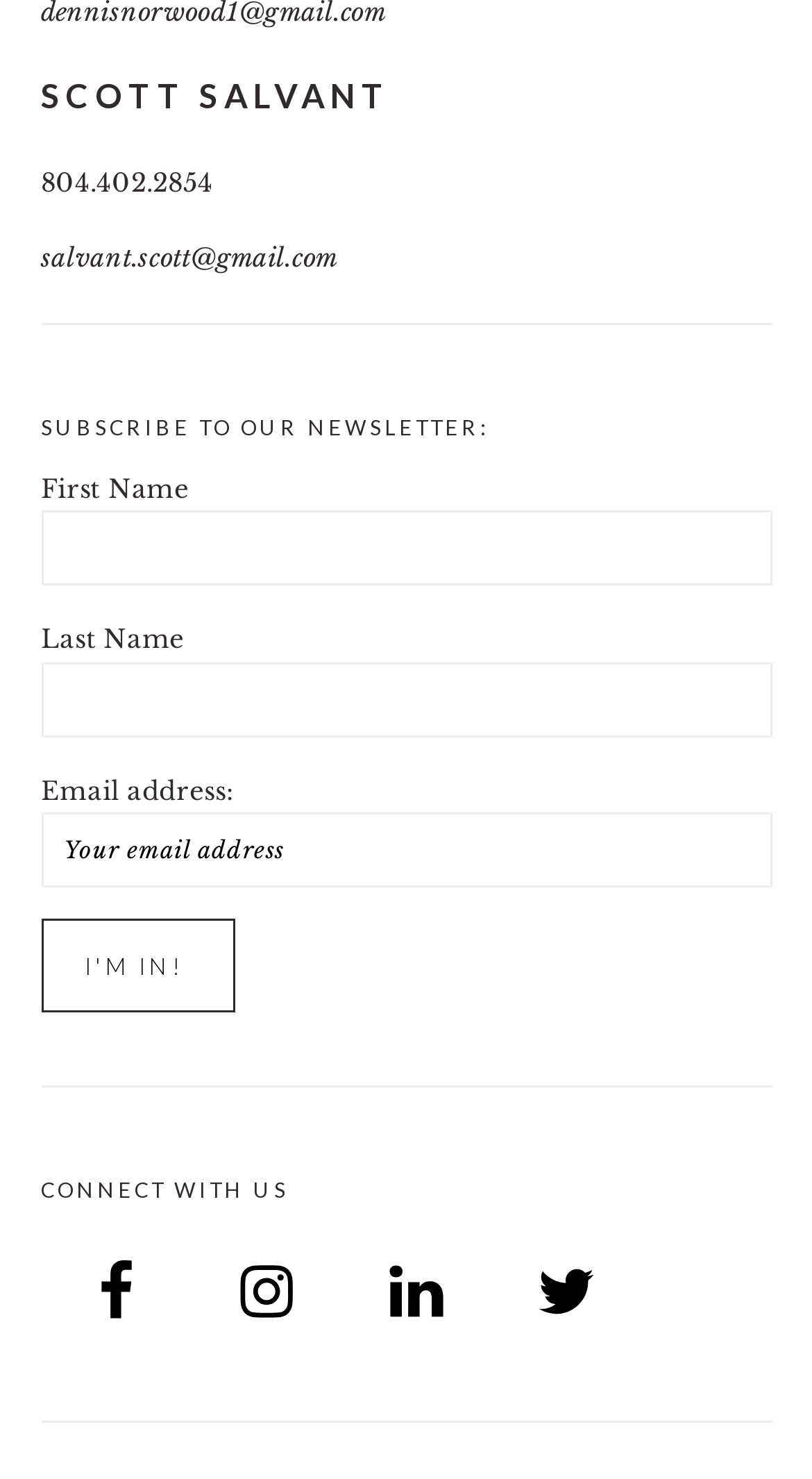What is the button text to subscribe to the newsletter?
Look at the image and answer with only one word or phrase.

I'm in! 